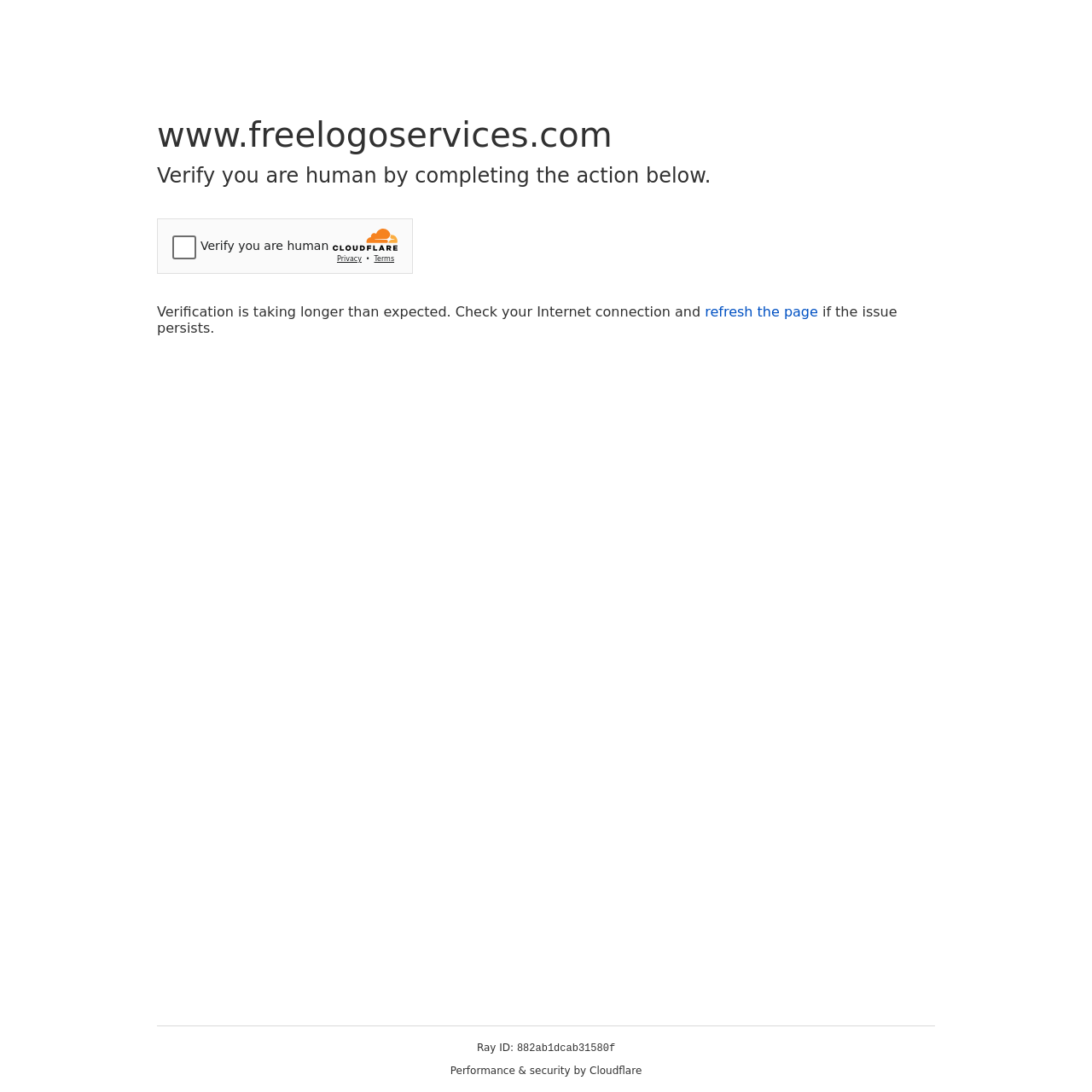What is the issue with the verification process?
Using the image as a reference, answer the question with a short word or phrase.

Taking longer than expected